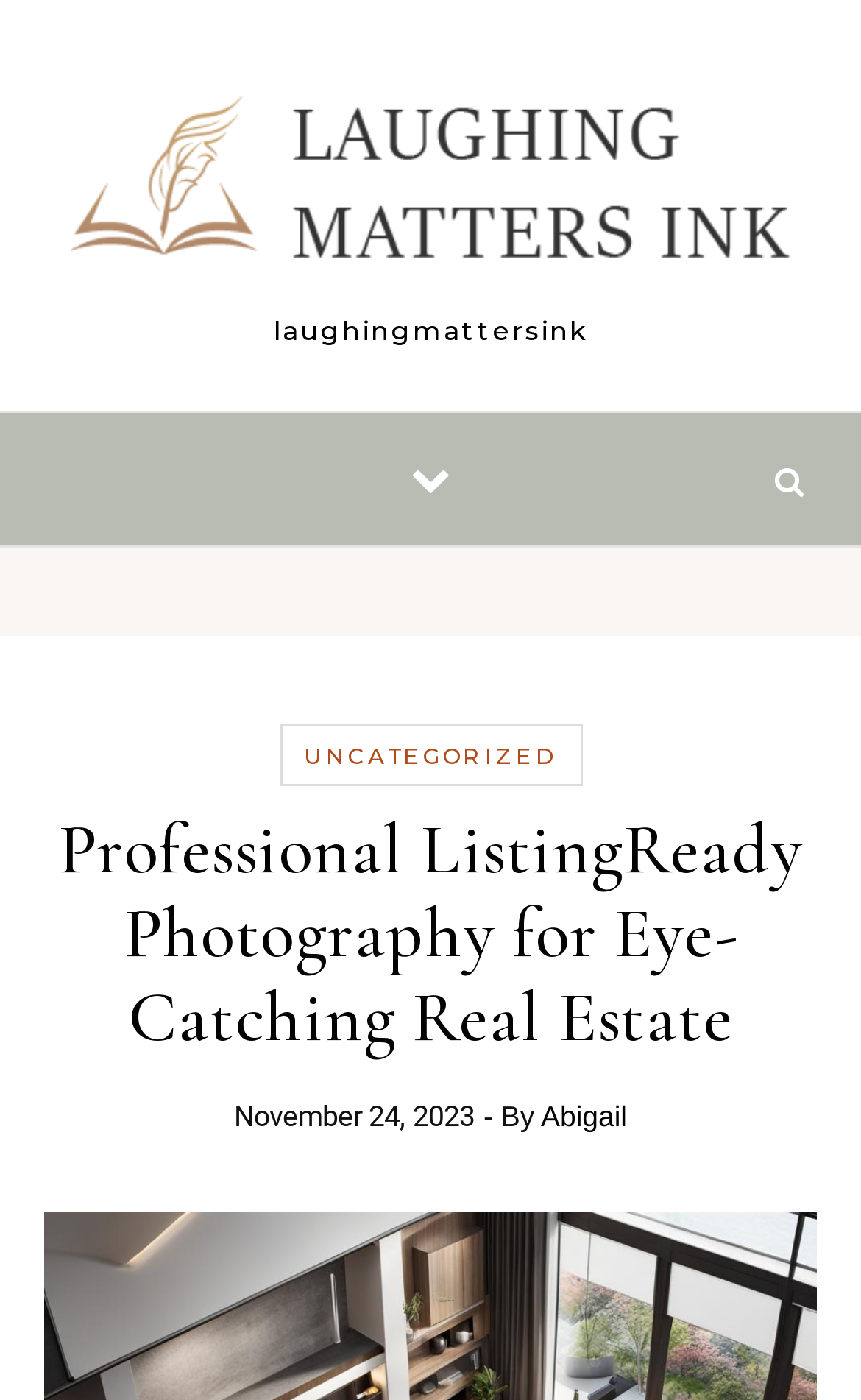Locate the bounding box coordinates for the element described below: "parent_node: laughingmattersink title="laughingmattersink"". The coordinates must be four float values between 0 and 1, formatted as [left, top, right, bottom].

[0.077, 0.047, 0.923, 0.219]